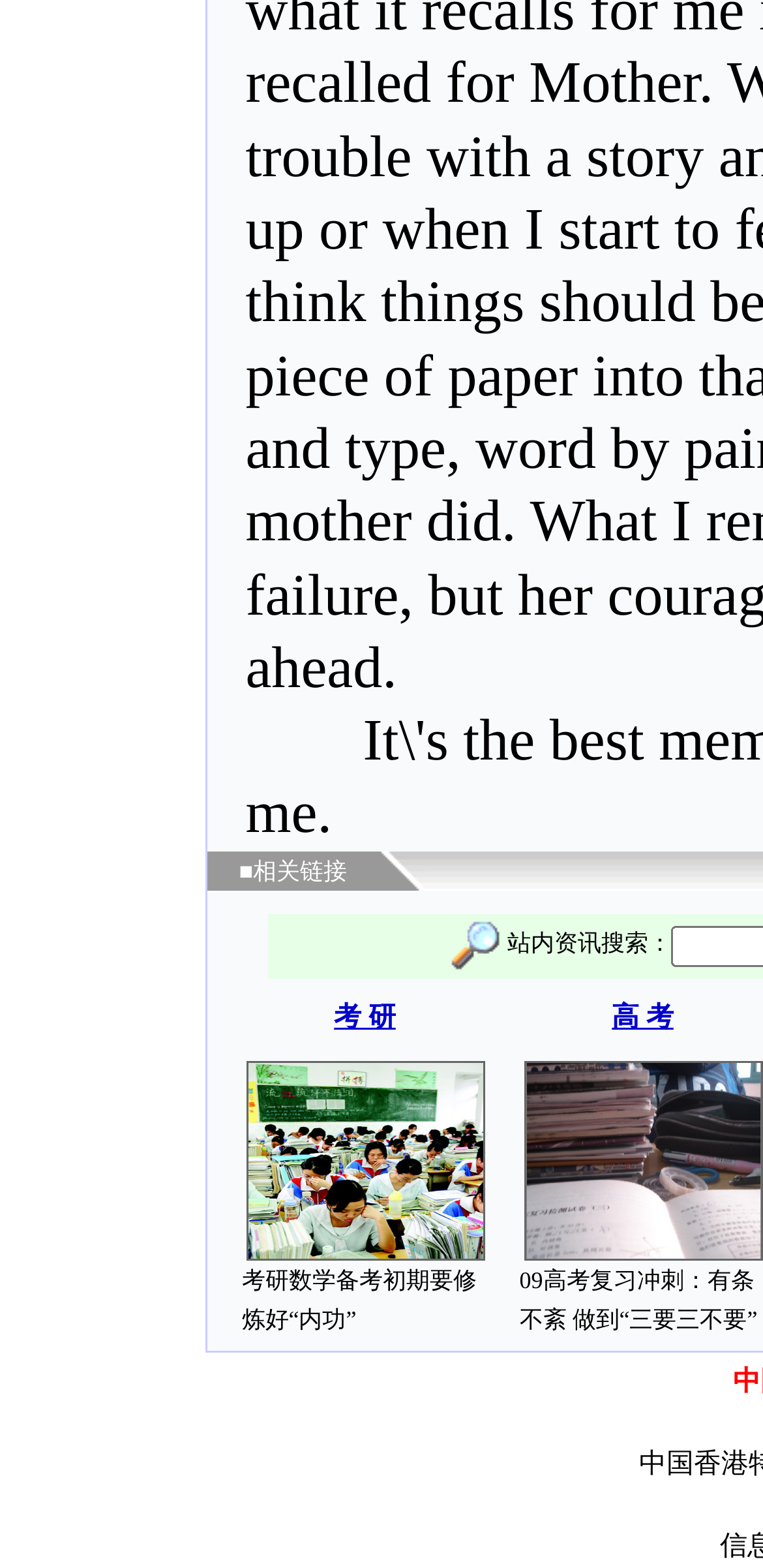Please answer the following question using a single word or phrase: 
How many links are in the second gridcell?

3